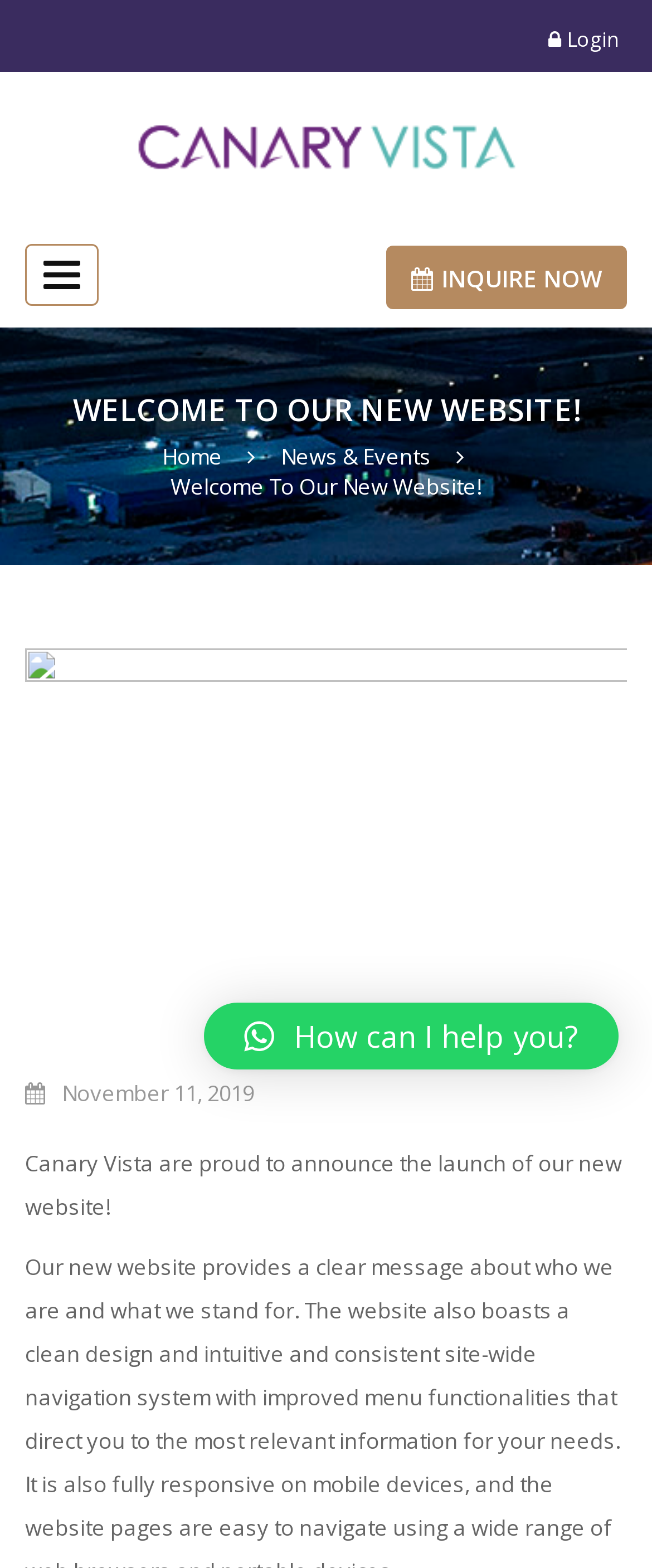Present a detailed account of what is displayed on the webpage.

The webpage is for Canary Vista Compound, a community for life. At the top right corner, there is a "Login" link. Next to it, on the top center, is the compound's logo, an image with the text "Canary Vista". On the top left corner, there is a "Toggle navigation" button.

Below the logo, there is a prominent heading "INQUIRE NOW" with a link to inquire. Above this heading, there is a larger heading "WELCOME TO OUR NEW WEBSITE!".

Underneath the "WELCOME TO OUR NEW WEBSITE!" heading, there are three links: "Home", "News & Events", and a date "November 11, 2019" with an icon. 

Further down, there is a paragraph of text "Canary Vista are proud to announce the launch of our new website!".

On the right side of the page, near the bottom, there is a chat button with the text "How can I help you?".